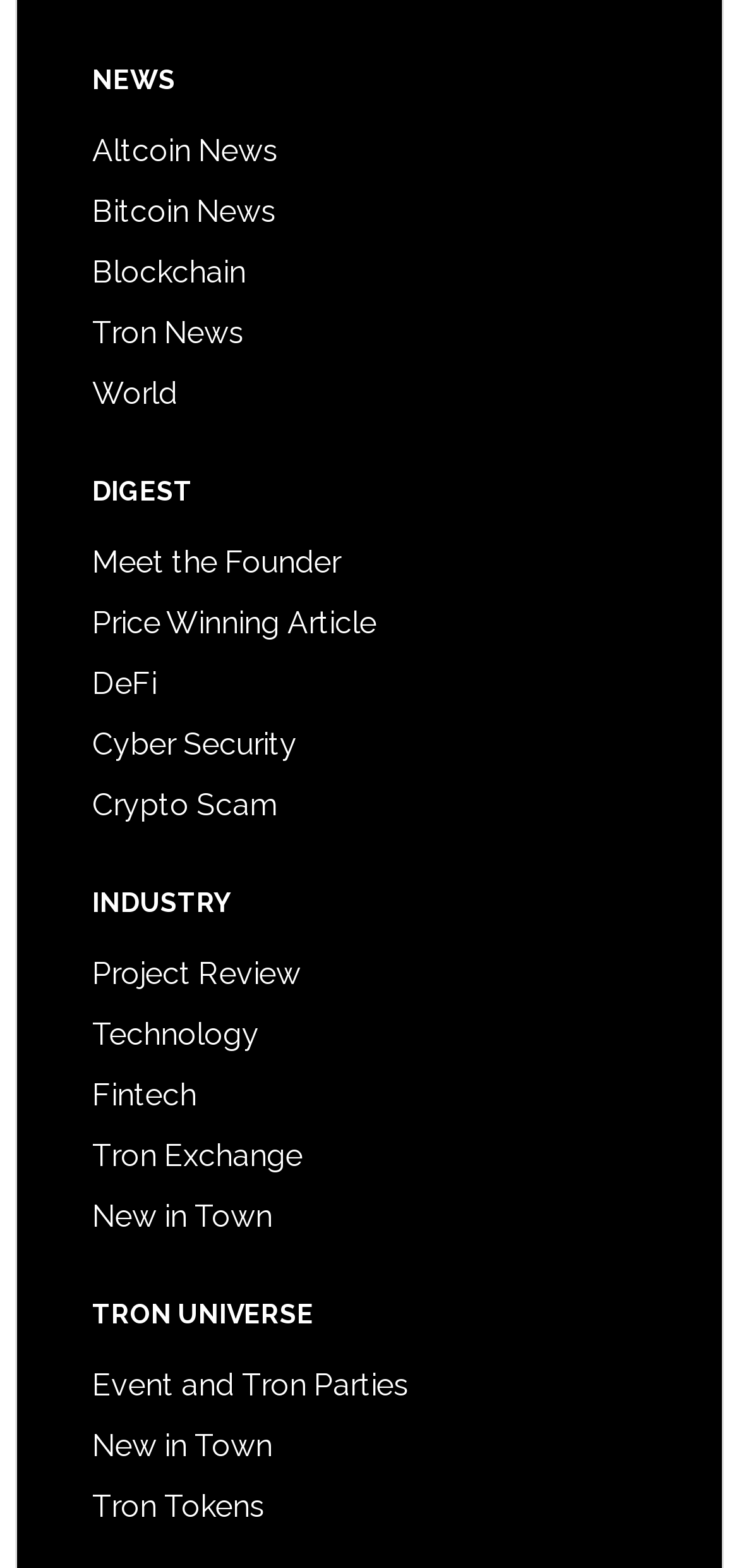Identify the bounding box coordinates necessary to click and complete the given instruction: "Learn about DeFi".

[0.125, 0.425, 0.212, 0.447]